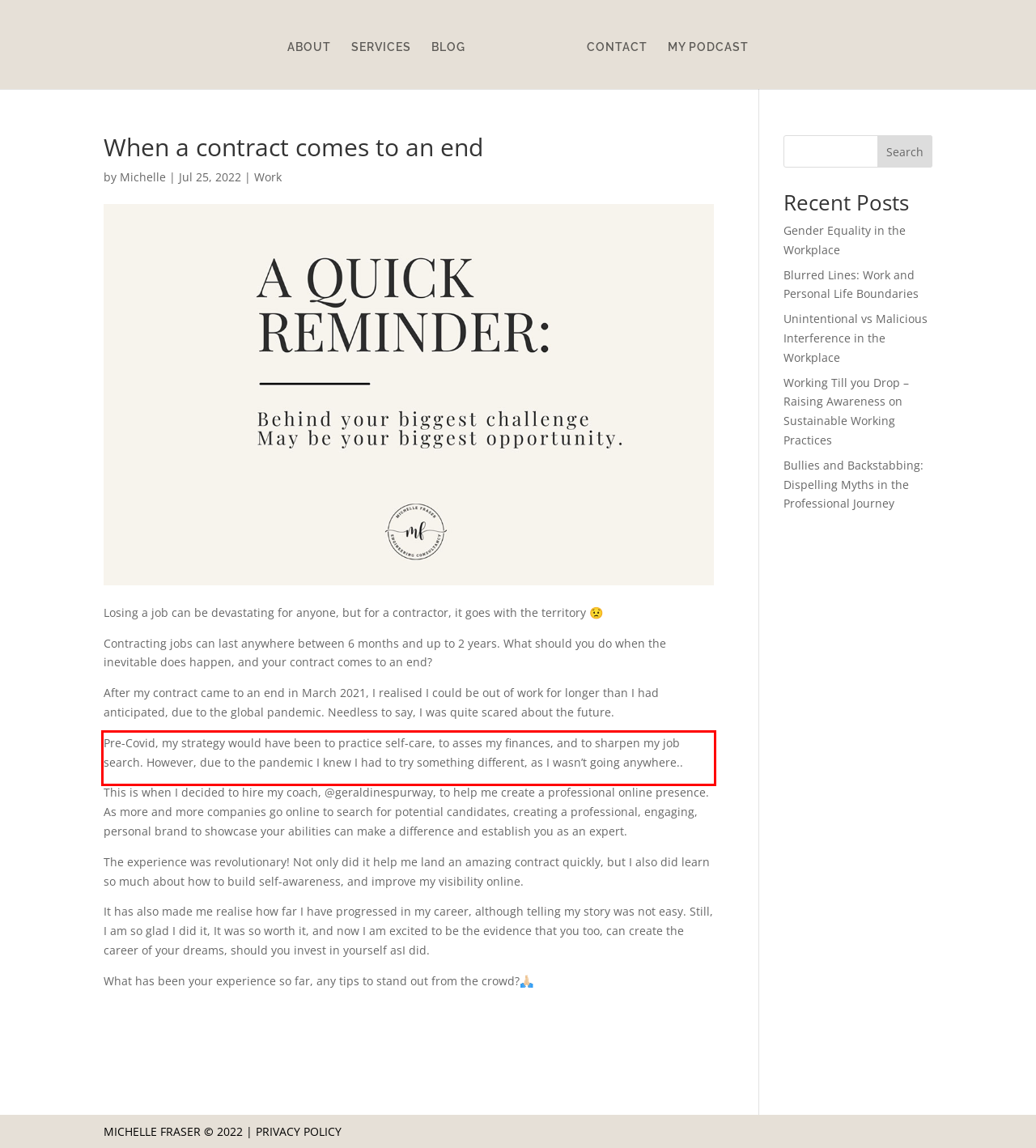Given a screenshot of a webpage containing a red rectangle bounding box, extract and provide the text content found within the red bounding box.

Pre-Covid, my strategy would have been to practice self-care, to asses my finances, and to sharpen my job search. However, due to the pandemic I knew I had to try something different, as I wasn’t going anywhere..